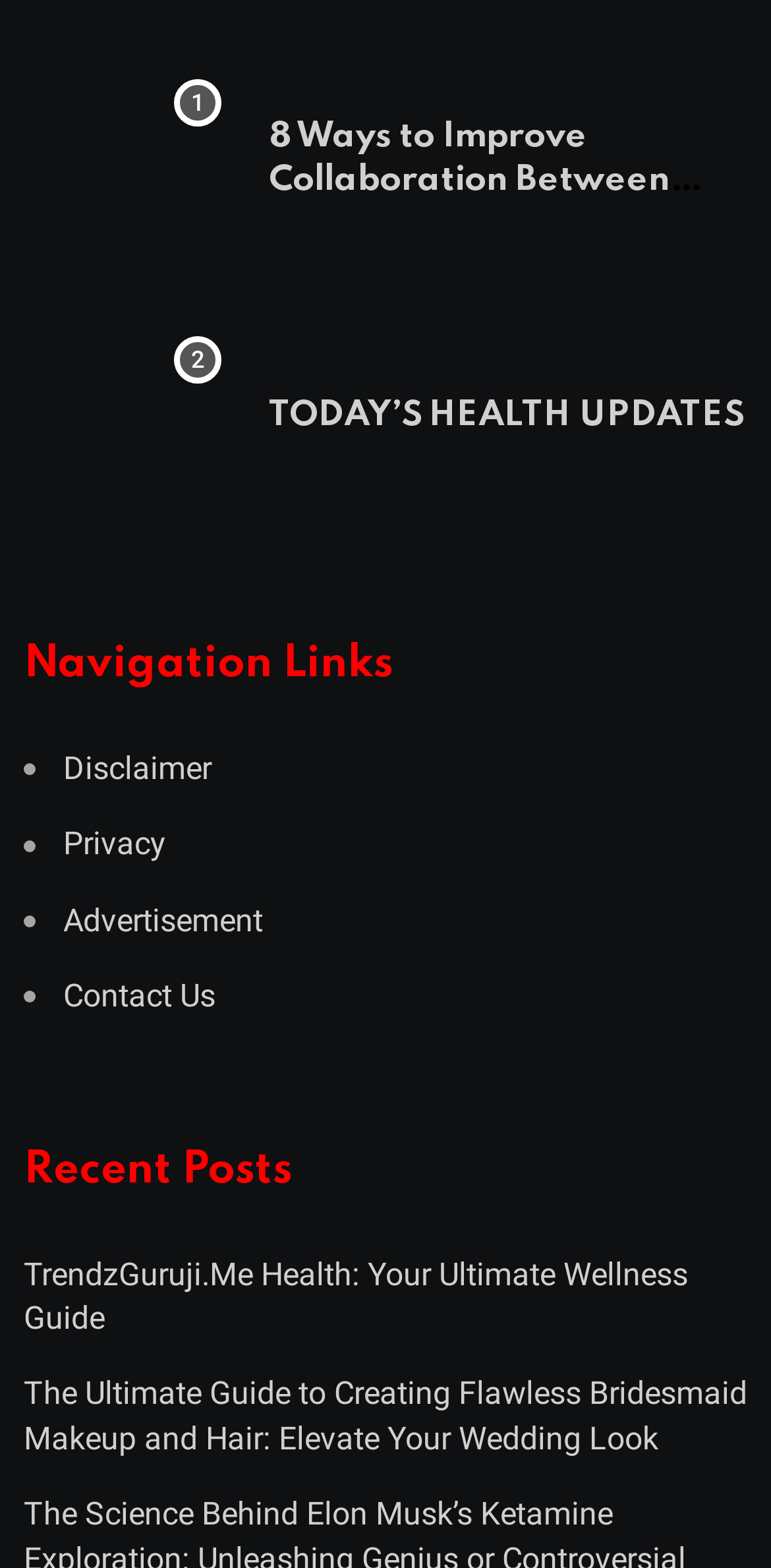Find the bounding box coordinates of the clickable element required to execute the following instruction: "Read the article about improving collaboration between sportspeople". Provide the coordinates as four float numbers between 0 and 1, i.e., [left, top, right, bottom].

[0.349, 0.073, 0.969, 0.129]